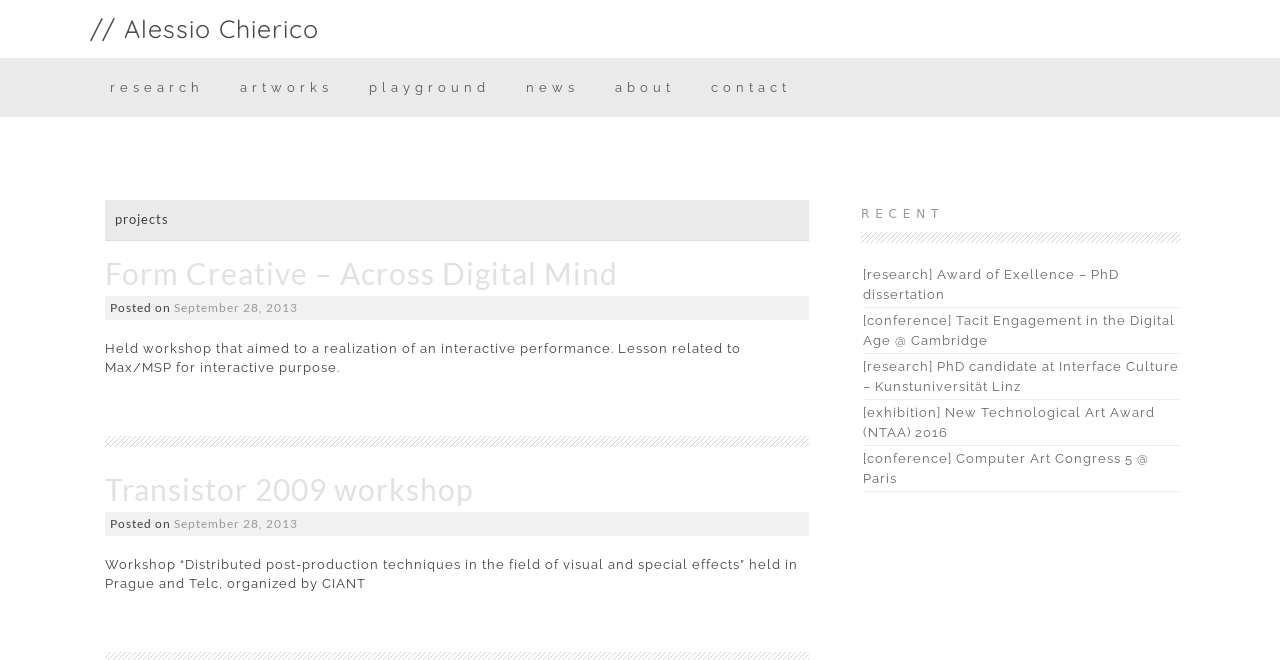Generate a comprehensive description of the webpage.

This webpage appears to be a portfolio or blog page of an individual, Alessio Chierico. At the top, there is a navigation menu with links to different sections, including "research", "artworks", "playground", "news", "about", and "contact". 

Below the navigation menu, there is a large header that reads "projects". Underneath this header, there are several article sections, each with a heading, a brief description, and a link to the project. The first article is about a workshop called "Form Creative – Across Digital Mind", which was held on September 28, 2013. The second article is about a workshop called "Transistor 2009 workshop", also held on September 28, 2013. The third article is about a workshop on "Distributed post-production techniques in the field of visual and special effects" held in Prague and Telc.

On the right side of the page, there is a complementary section with a heading "R E C E N T". This section contains several links to recent projects, including an award of excellence for a PhD dissertation, a conference presentation at Cambridge, and an exhibition at the New Technological Art Award (NTAA) 2016.